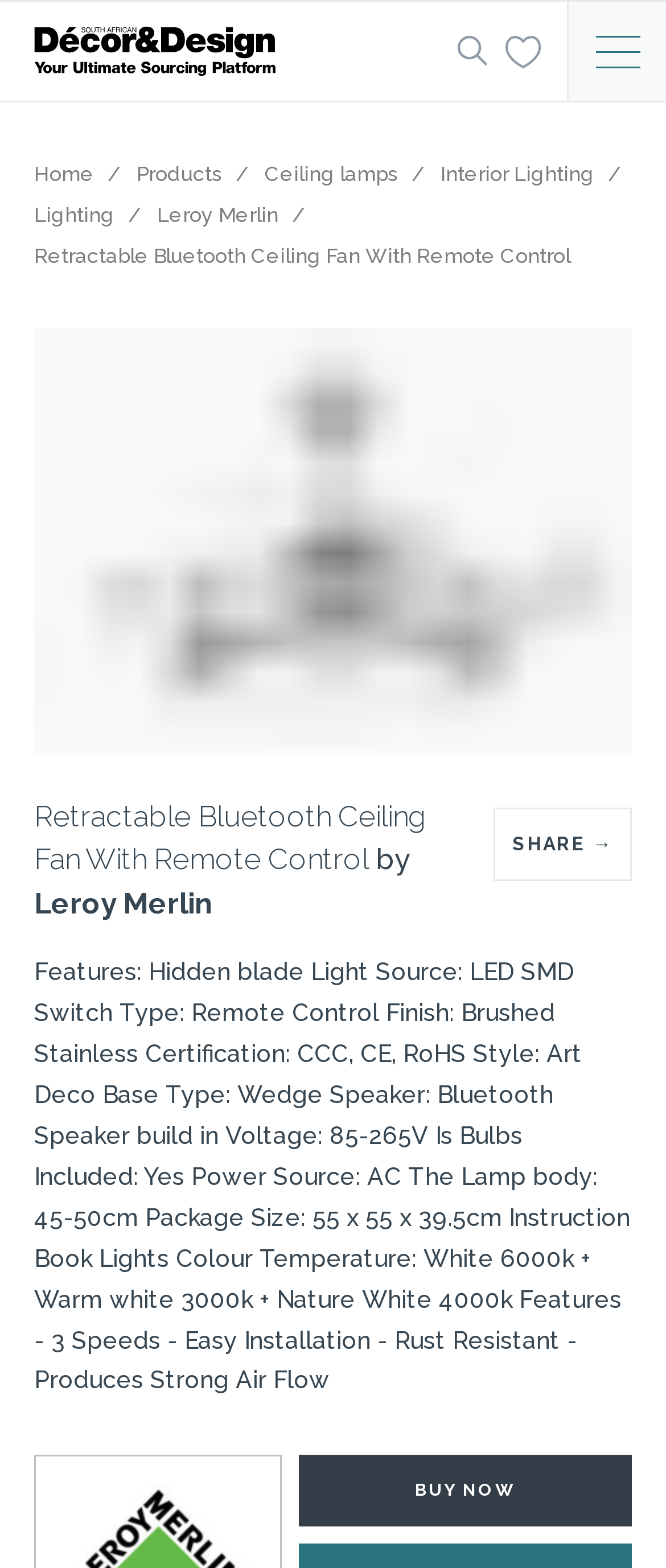Find the bounding box coordinates for the element that must be clicked to complete the instruction: "Check Philippine Lotto Results". The coordinates should be four float numbers between 0 and 1, indicated as [left, top, right, bottom].

None